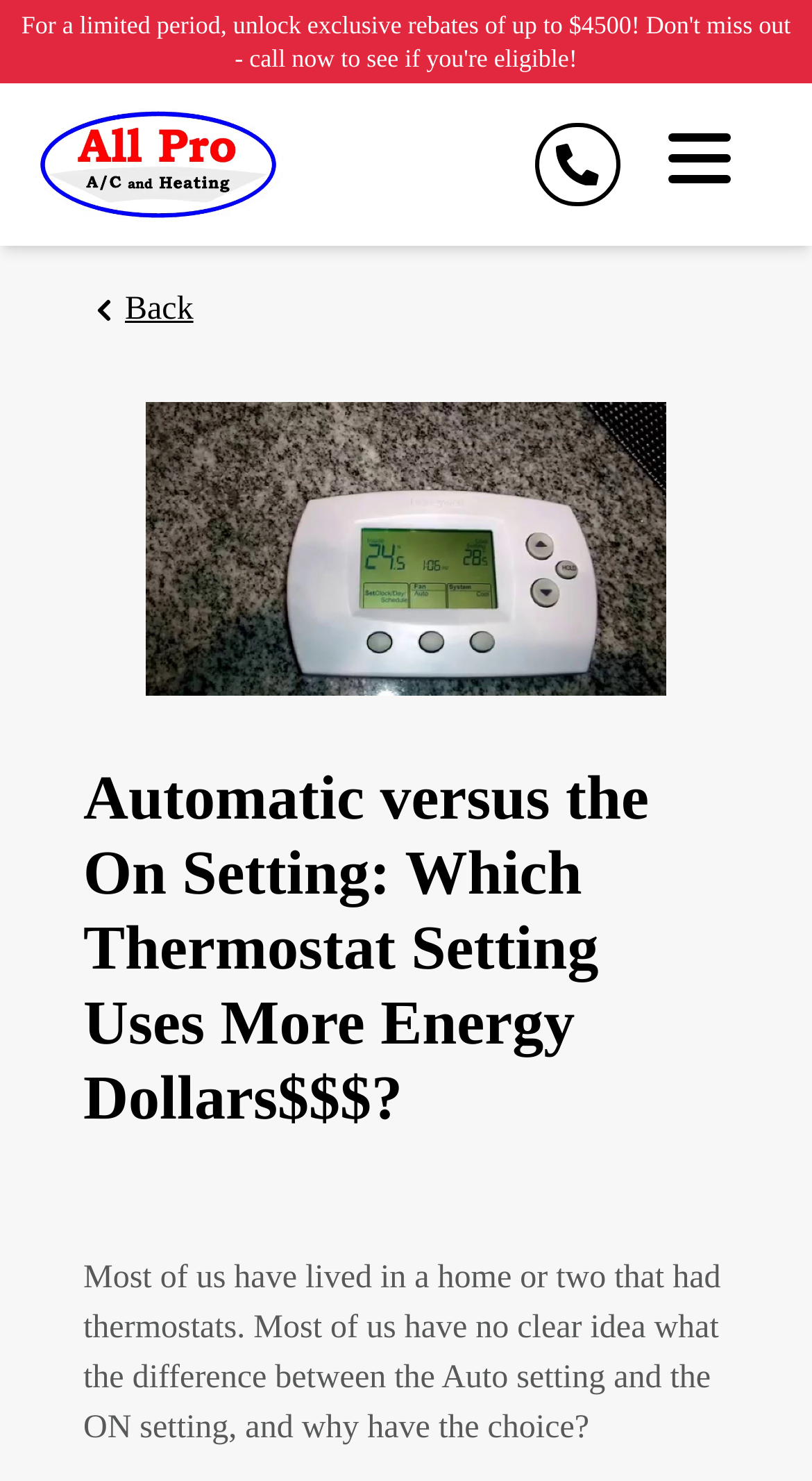Please provide a short answer using a single word or phrase for the question:
What is the button on the top right corner?

Hamburger menu